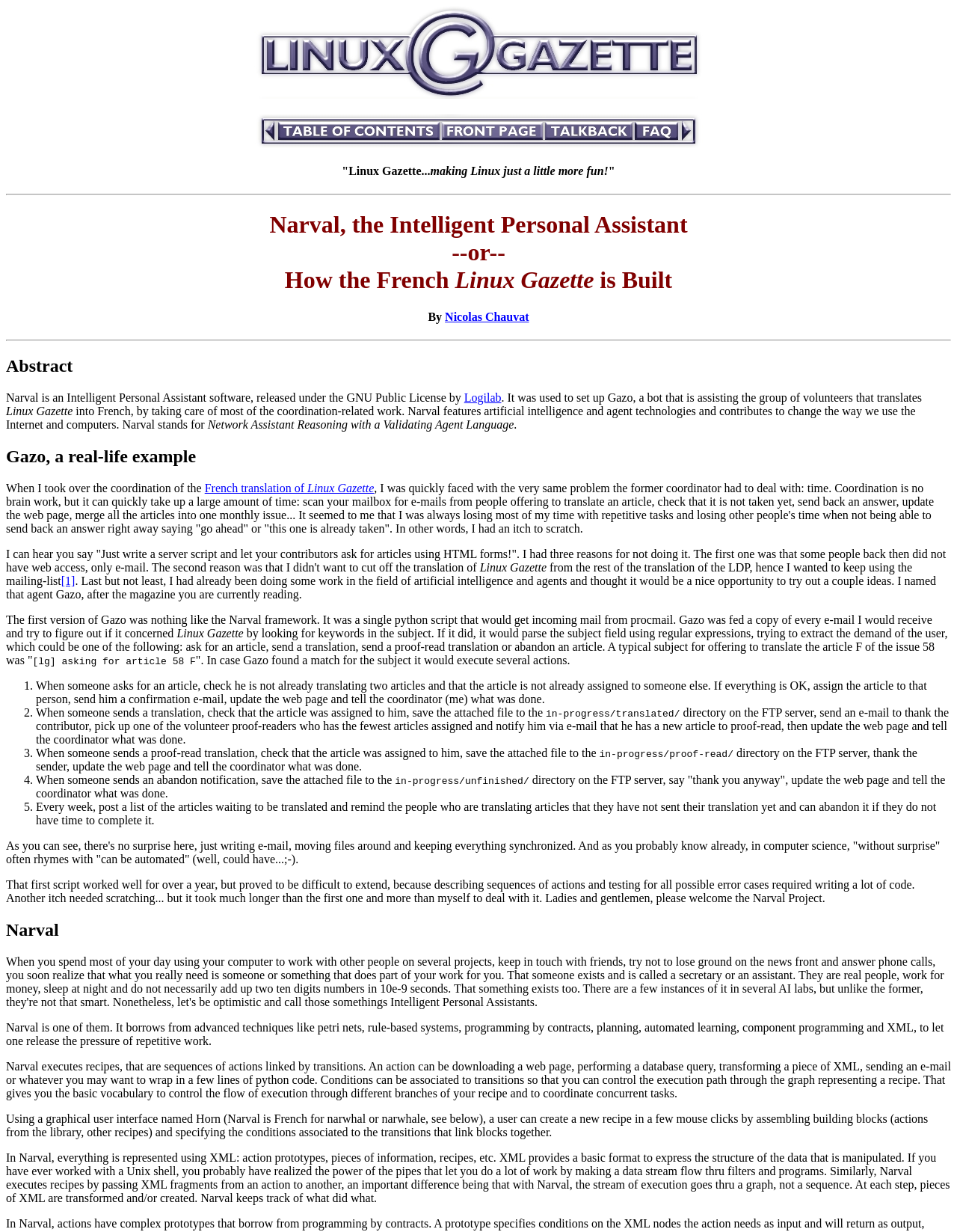What is the name of the Intelligent Personal Assistant?
Carefully analyze the image and provide a thorough answer to the question.

The name of the Intelligent Personal Assistant is mentioned in the heading 'Narval, the Intelligent Personal Assistant --or-- How the French Linux Gazette is Built' at the top of the webpage.